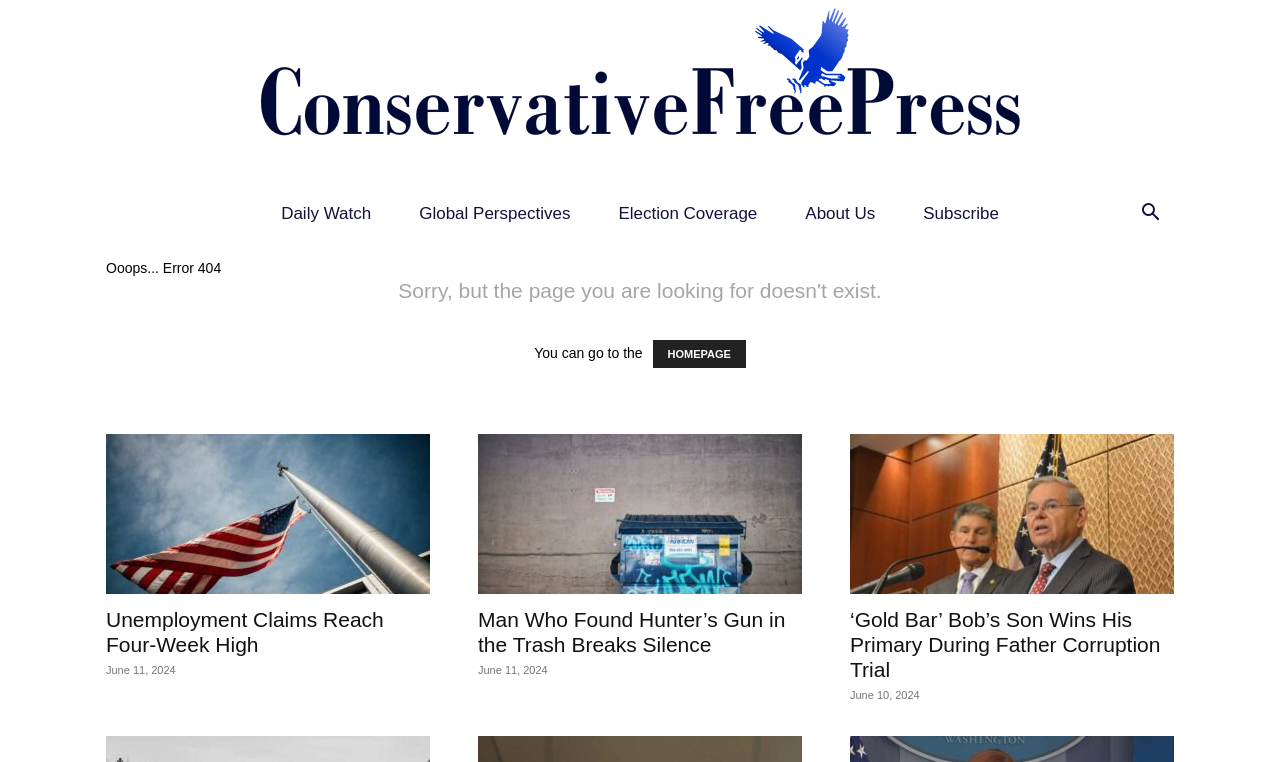Indicate the bounding box coordinates of the clickable region to achieve the following instruction: "read about unemployment claims."

[0.083, 0.57, 0.336, 0.78]